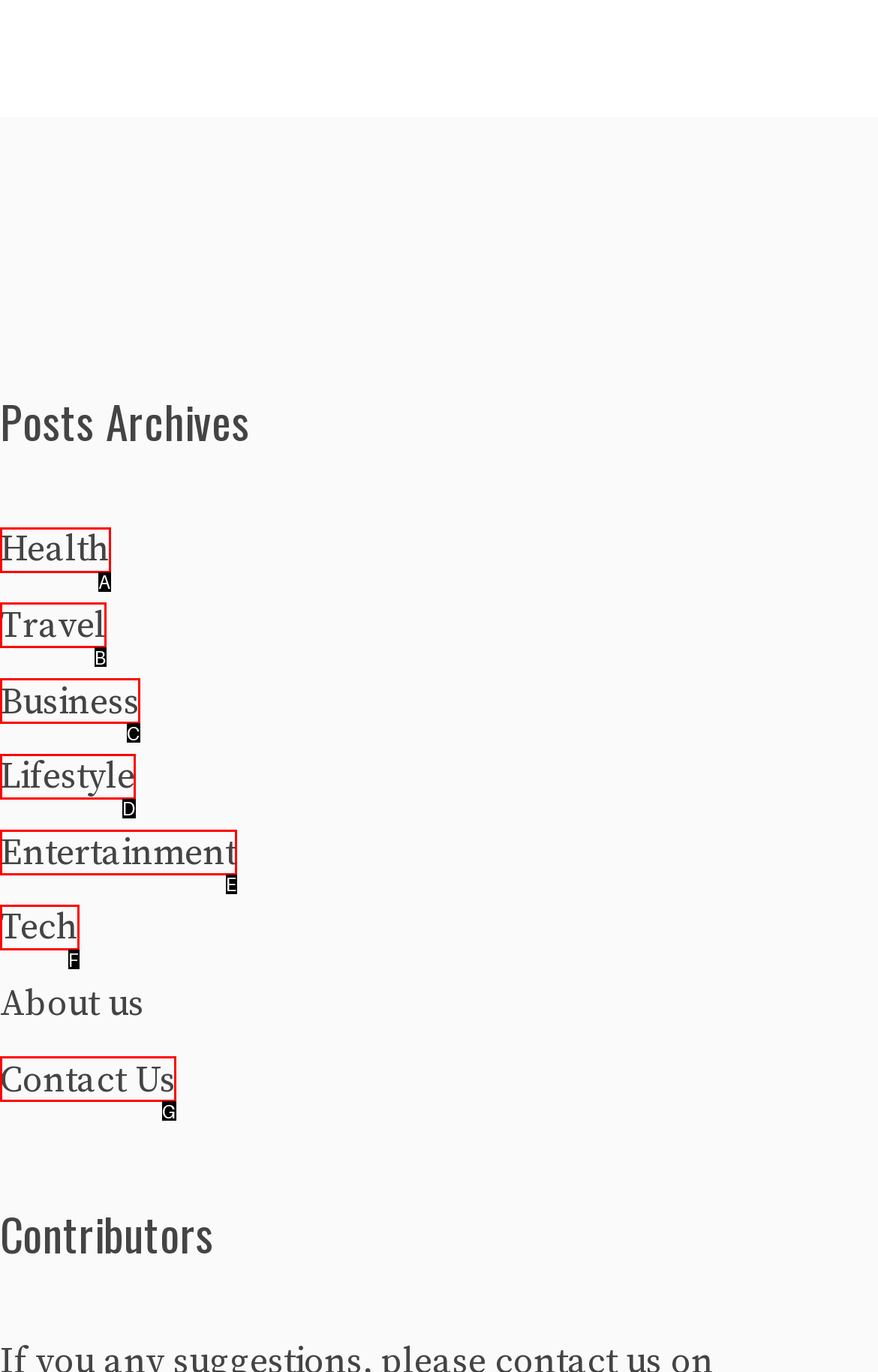With the provided description: Business, select the most suitable HTML element. Respond with the letter of the selected option.

C